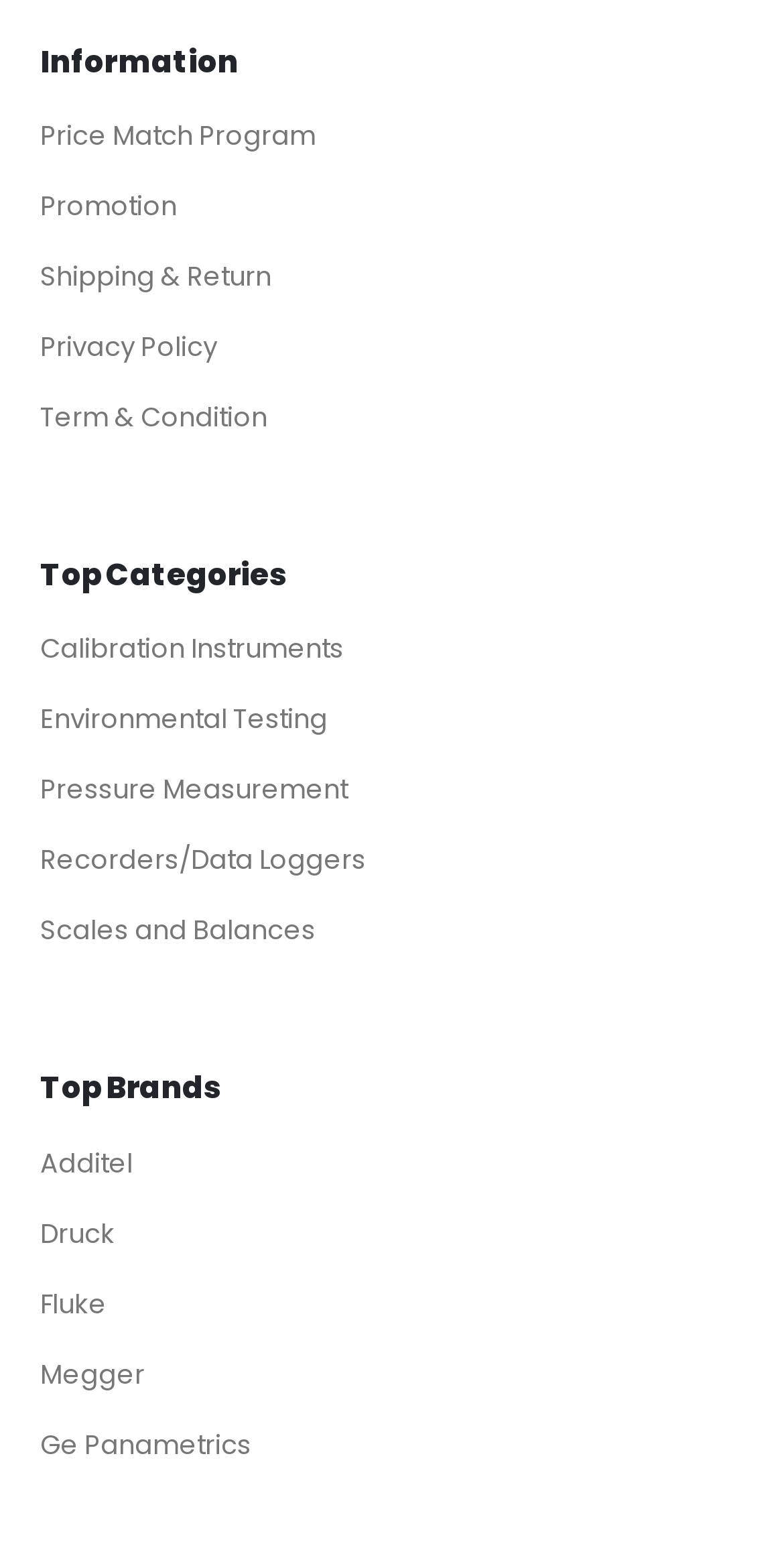What is the first category listed?
Using the image, provide a concise answer in one word or a short phrase.

Calibration Instruments